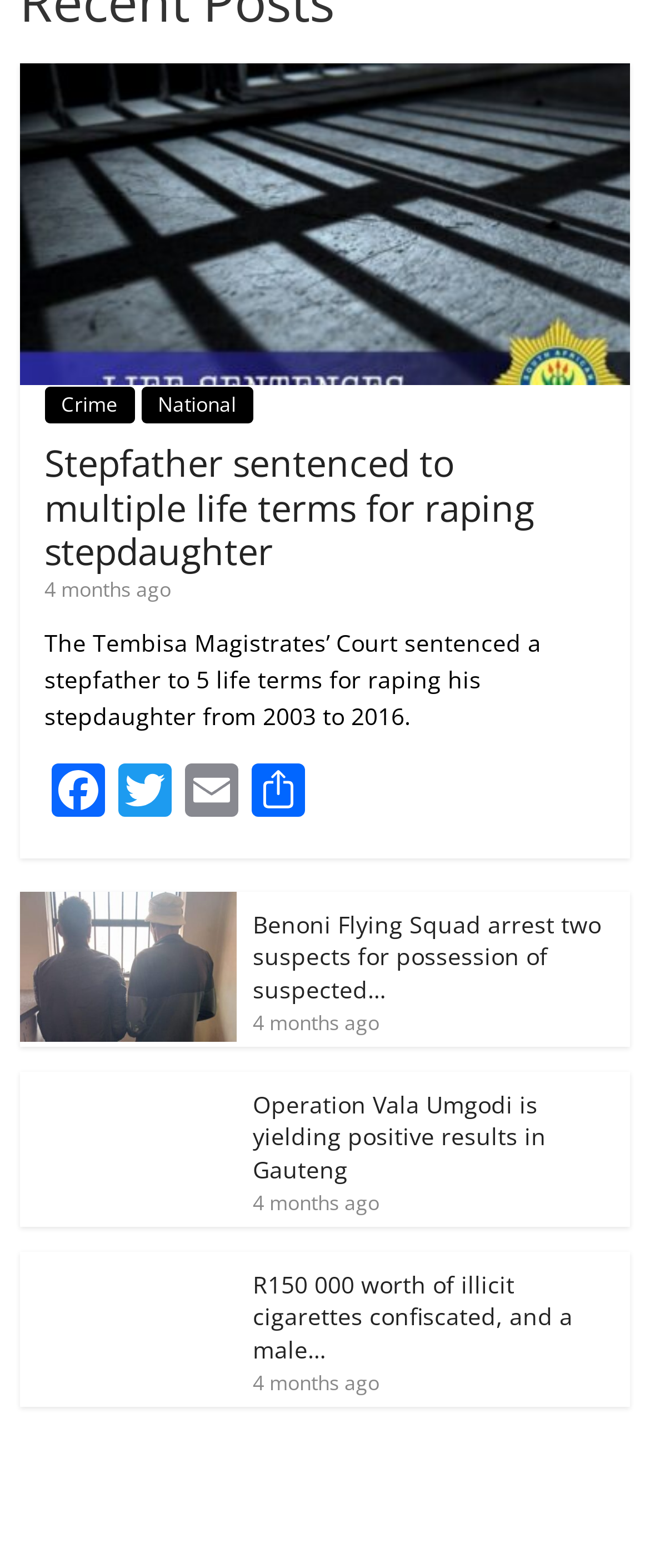What is the topic of the second news article?
Answer the question with a thorough and detailed explanation.

The second news article has a link with the text 'Benoni Flying Squad arrest two suspects for possession of suspected stolen copper cables' which indicates its topic.